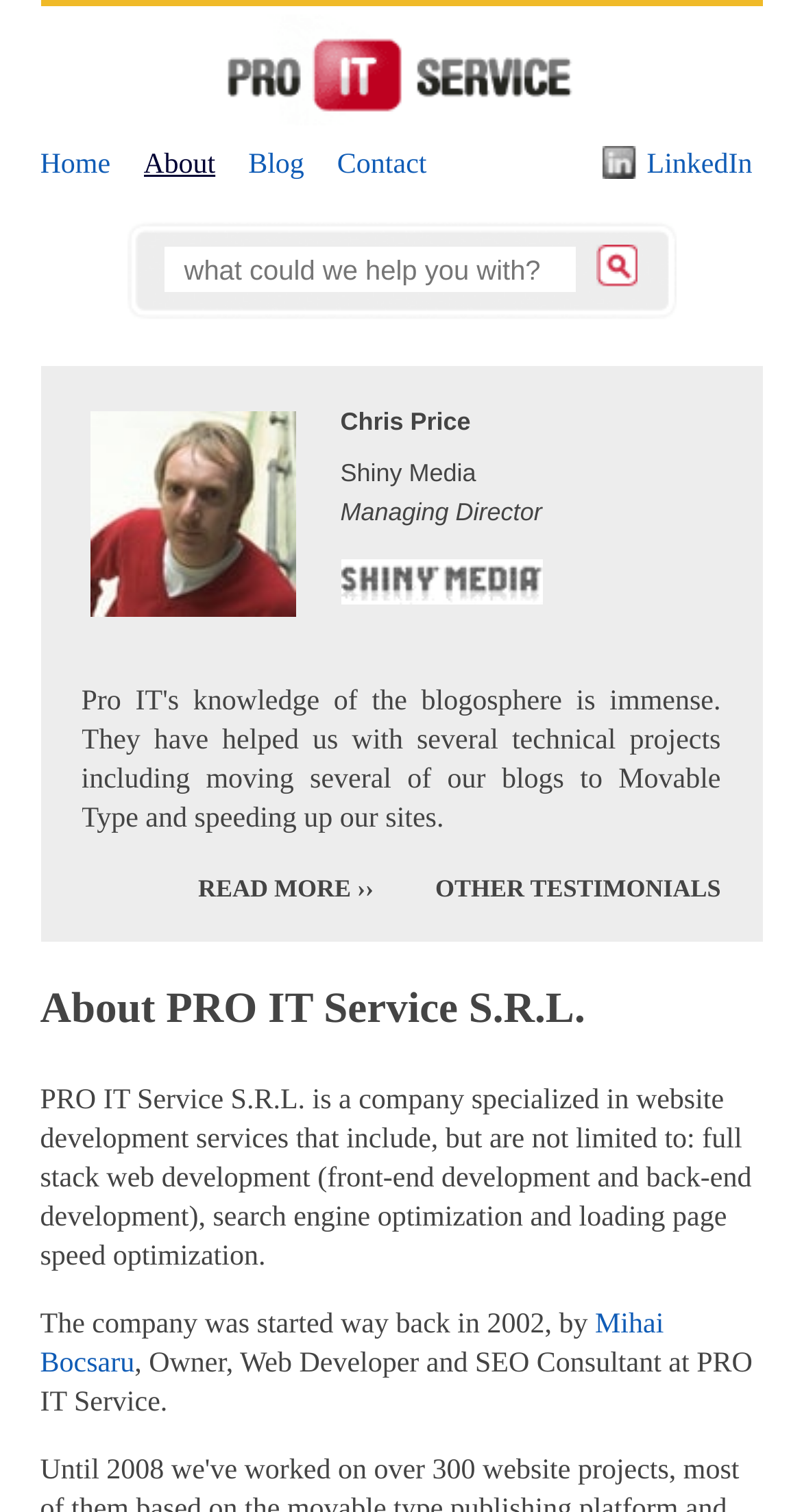Identify the coordinates of the bounding box for the element described below: "PRO IT Service S.R.L.". Return the coordinates as four float numbers between 0 and 1: [left, top, right, bottom].

[0.269, 0.01, 0.705, 0.075]